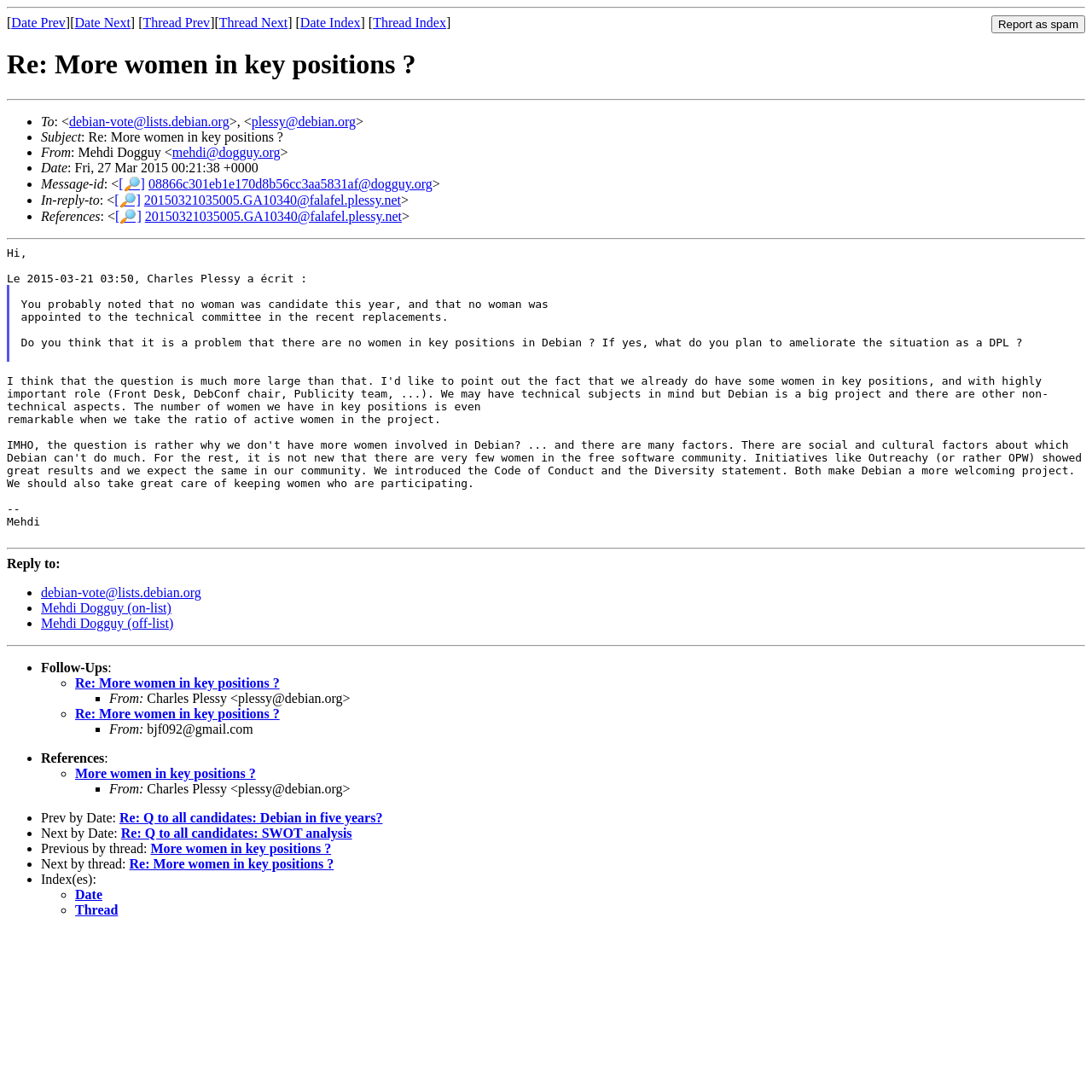Determine the webpage's heading and output its text content.

Re: More women in key positions ?